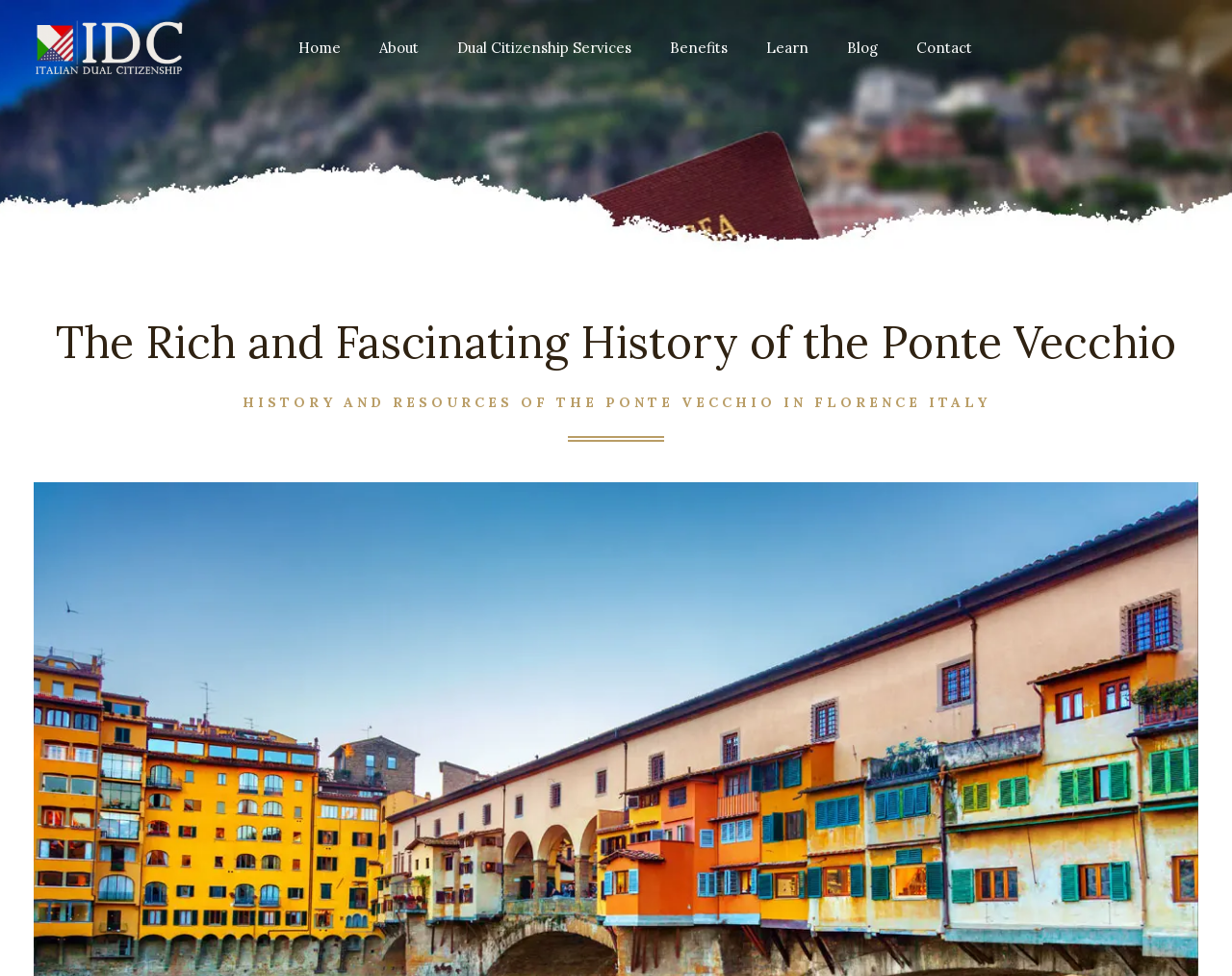Kindly determine the bounding box coordinates for the clickable area to achieve the given instruction: "learn more about Ponte Vecchio".

[0.622, 0.04, 0.656, 0.058]